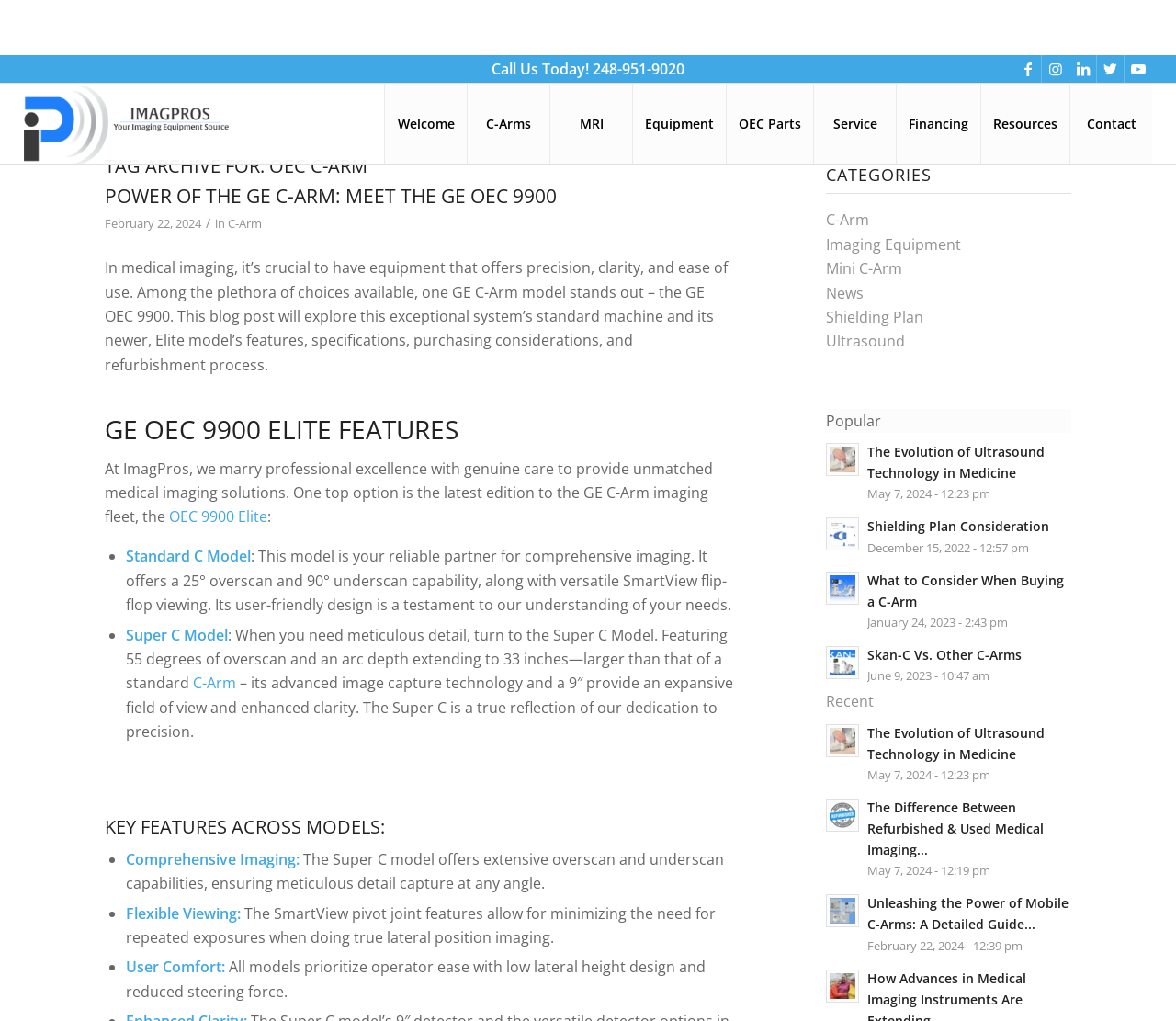Locate the bounding box coordinates of the clickable element to fulfill the following instruction: "Explore the 'Ultrasound Technology' link". Provide the coordinates as four float numbers between 0 and 1 in the format [left, top, right, bottom].

[0.703, 0.38, 0.731, 0.412]